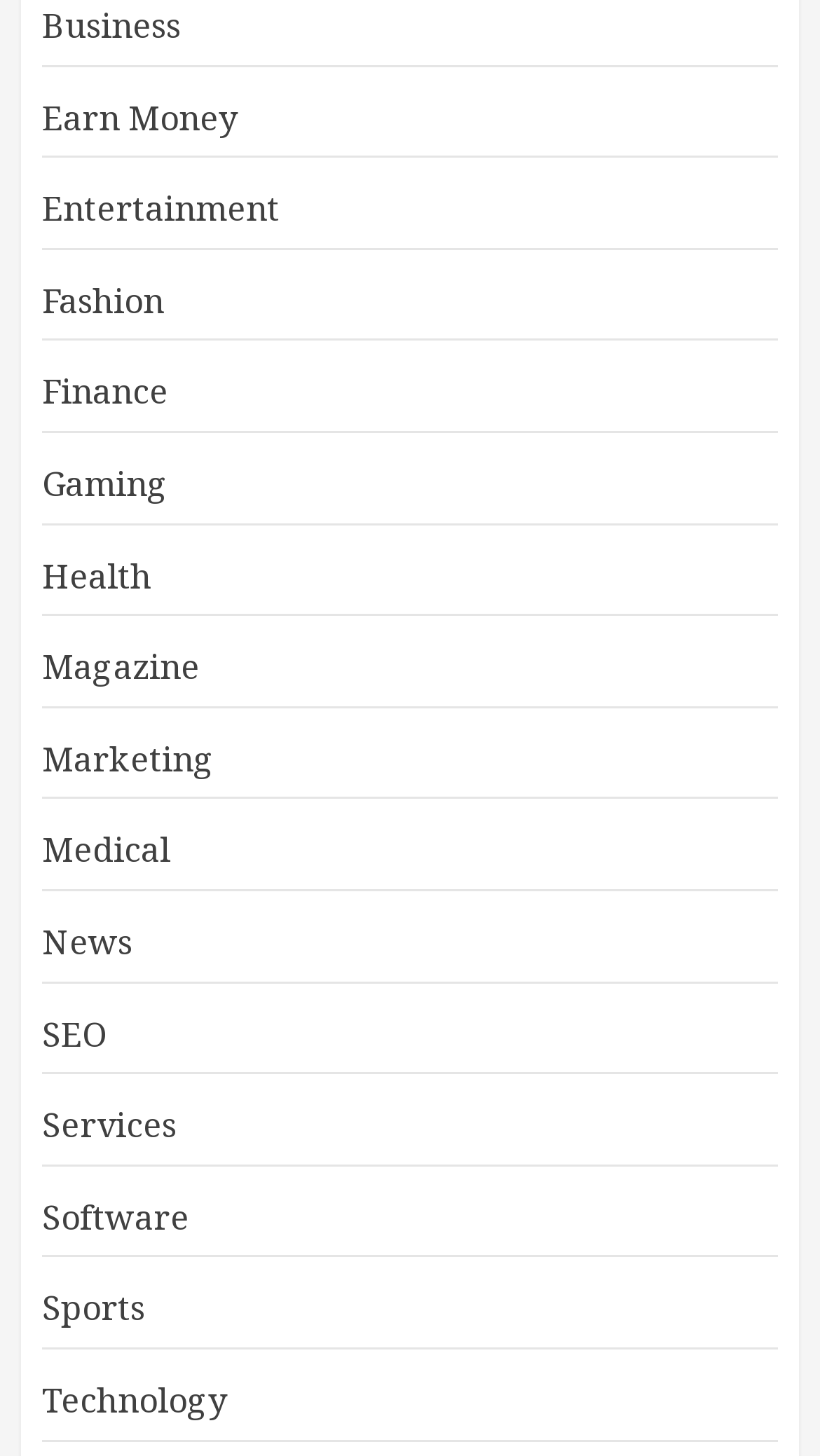Locate the UI element described by Earn Money in the provided webpage screenshot. Return the bounding box coordinates in the format (top-left x, top-left y, bottom-right x, bottom-right y), ensuring all values are between 0 and 1.

[0.051, 0.064, 0.29, 0.098]